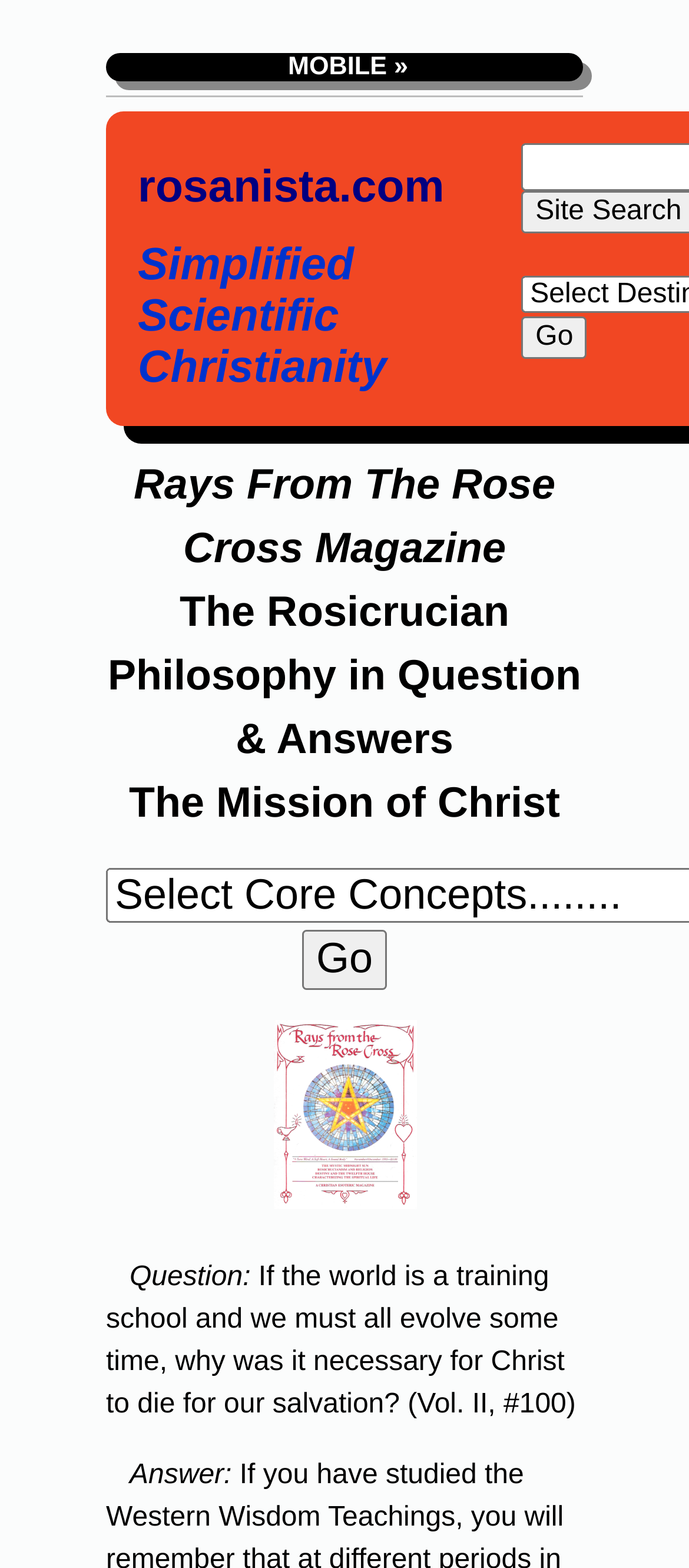Return the bounding box coordinates of the UI element that corresponds to this description: "parent_node: Select Core Concepts........ value="Go"". The coordinates must be given as four float numbers in the range of 0 and 1, [left, top, right, bottom].

[0.438, 0.593, 0.562, 0.631]